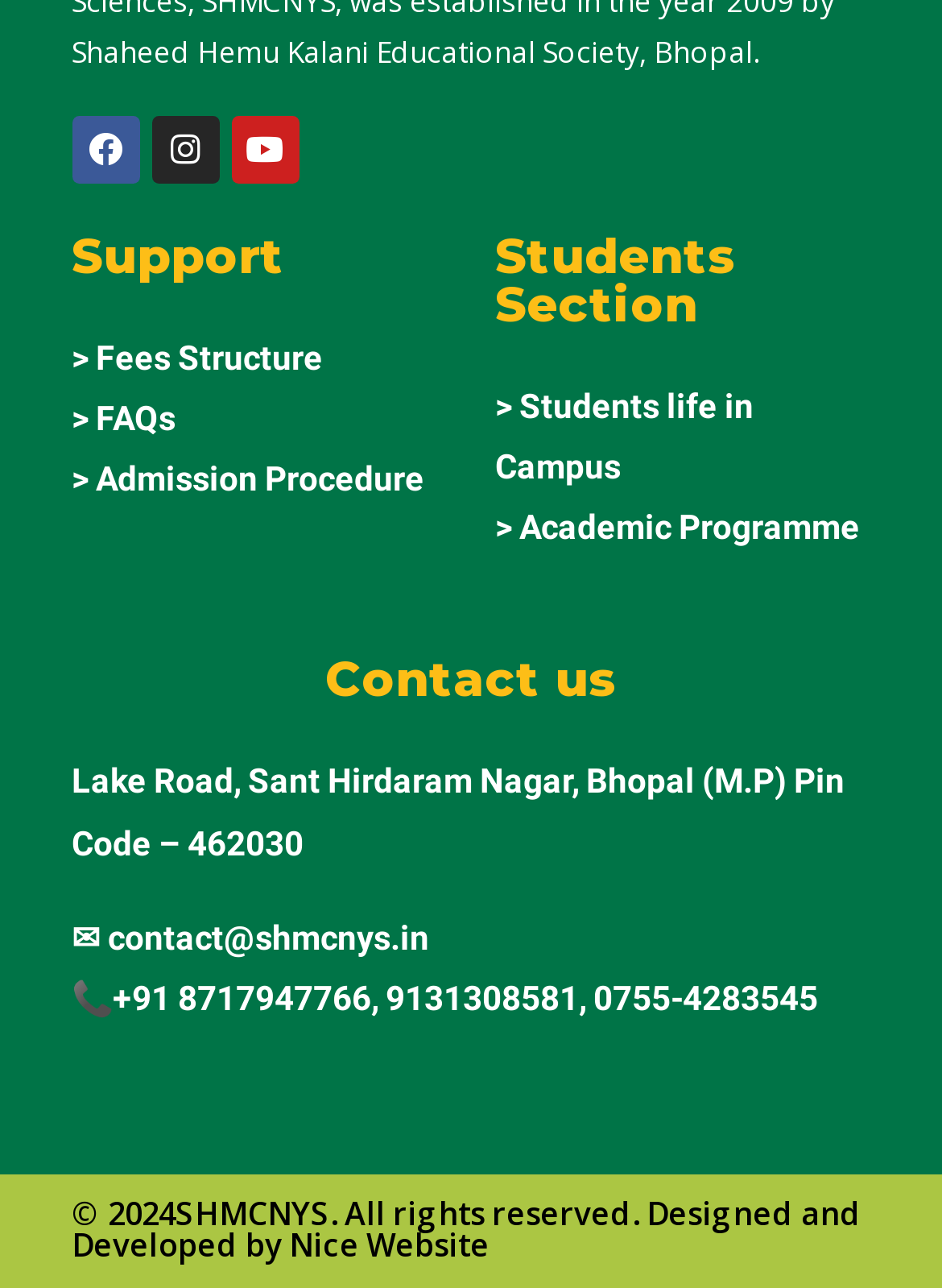Locate the bounding box coordinates of the element that should be clicked to fulfill the instruction: "Contact us through email".

[0.076, 0.712, 0.455, 0.742]